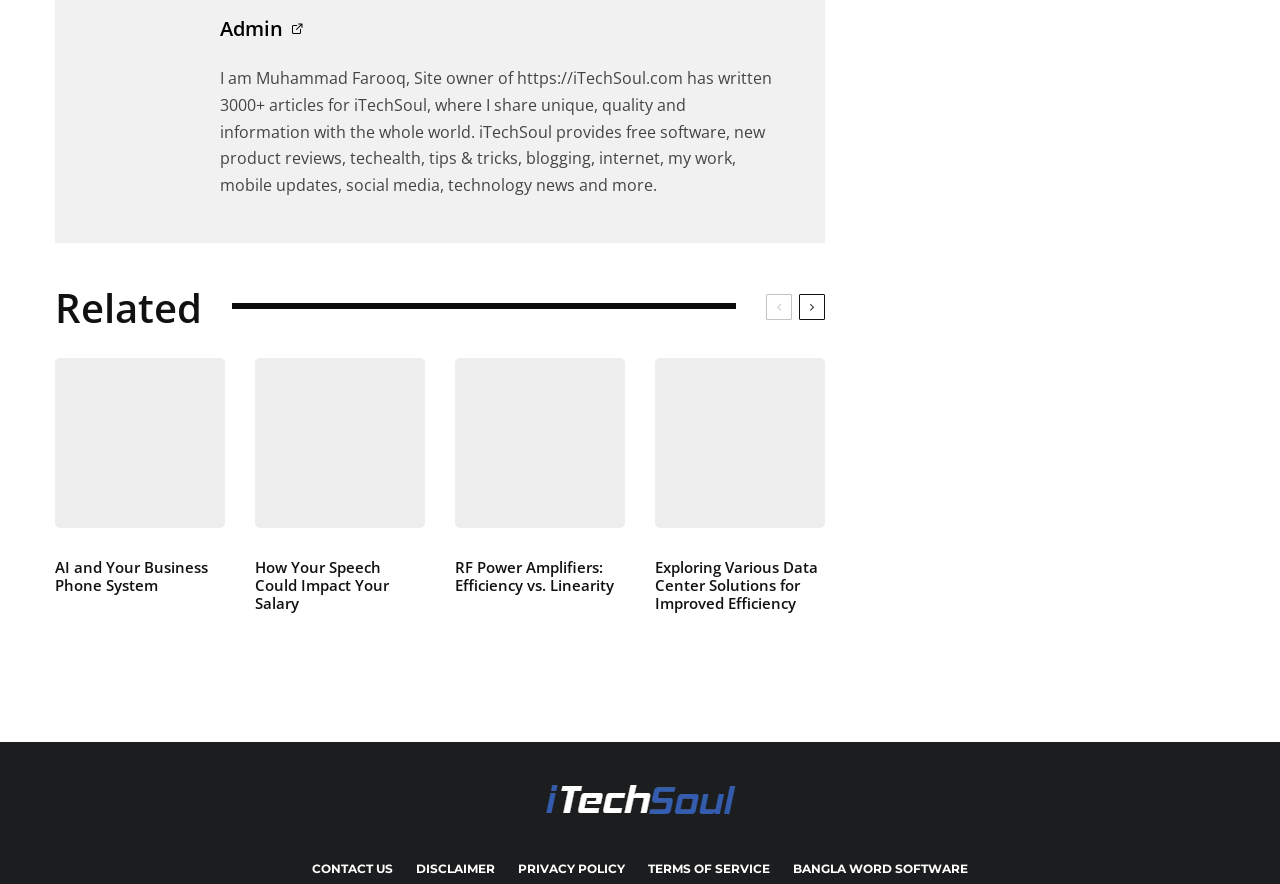Show the bounding box coordinates for the HTML element described as: "Disclaimer".

[0.325, 0.972, 0.387, 0.994]